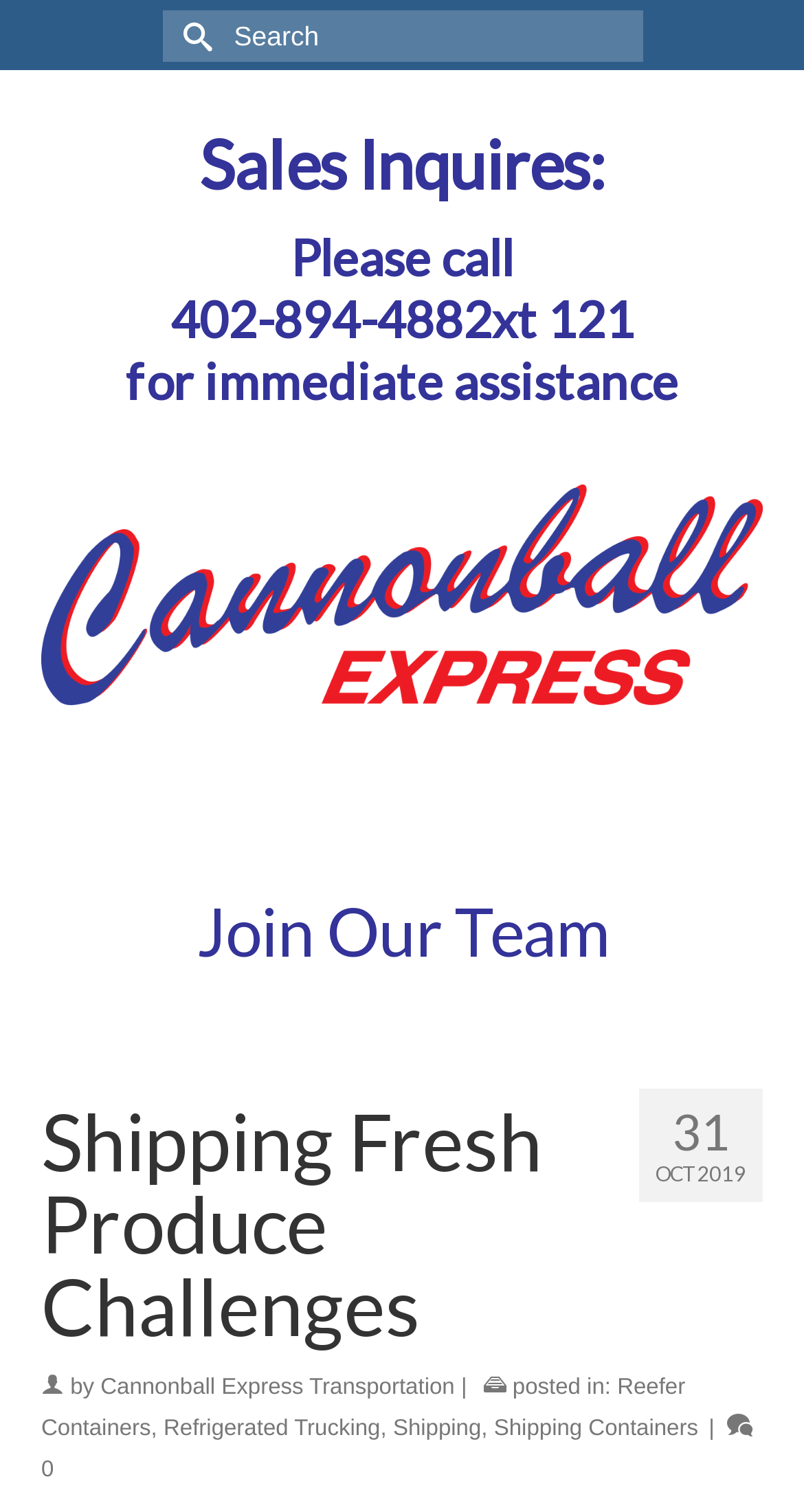Pinpoint the bounding box coordinates of the clickable element needed to complete the instruction: "Search for something". The coordinates should be provided as four float numbers between 0 and 1: [left, top, right, bottom].

[0.201, 0.007, 0.799, 0.041]